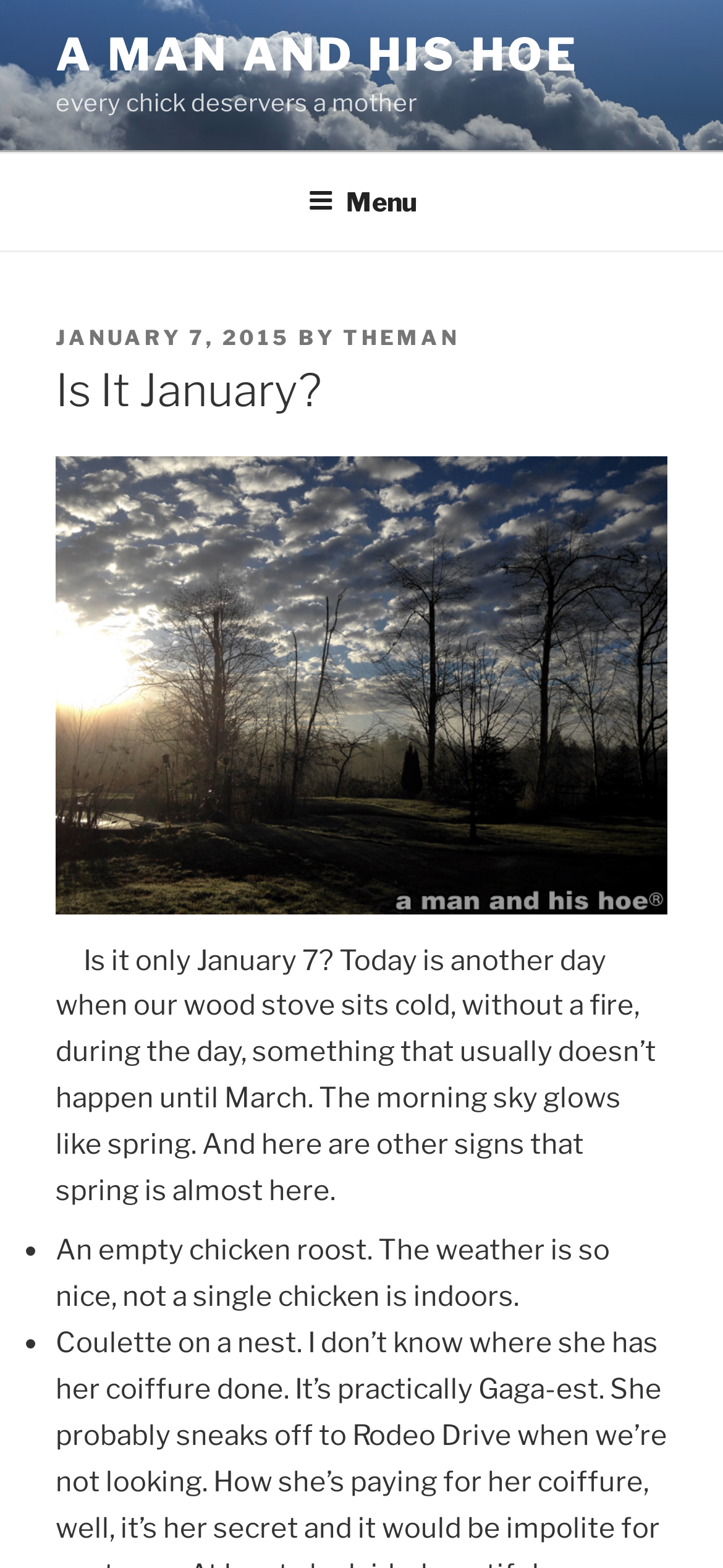What is the date of the post?
Please provide a single word or phrase as your answer based on the screenshot.

January 7, 2015